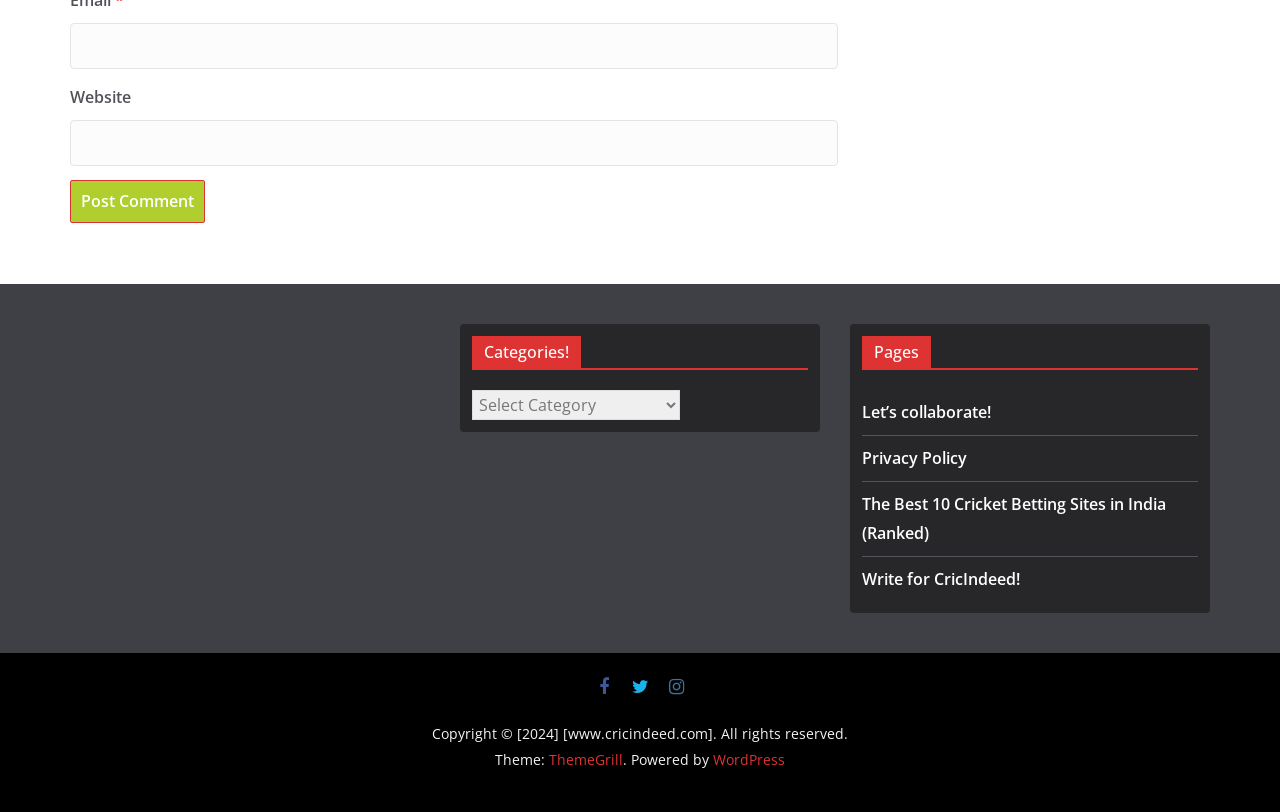Provide the bounding box coordinates of the section that needs to be clicked to accomplish the following instruction: "Visit the Privacy Policy page."

[0.673, 0.551, 0.755, 0.578]